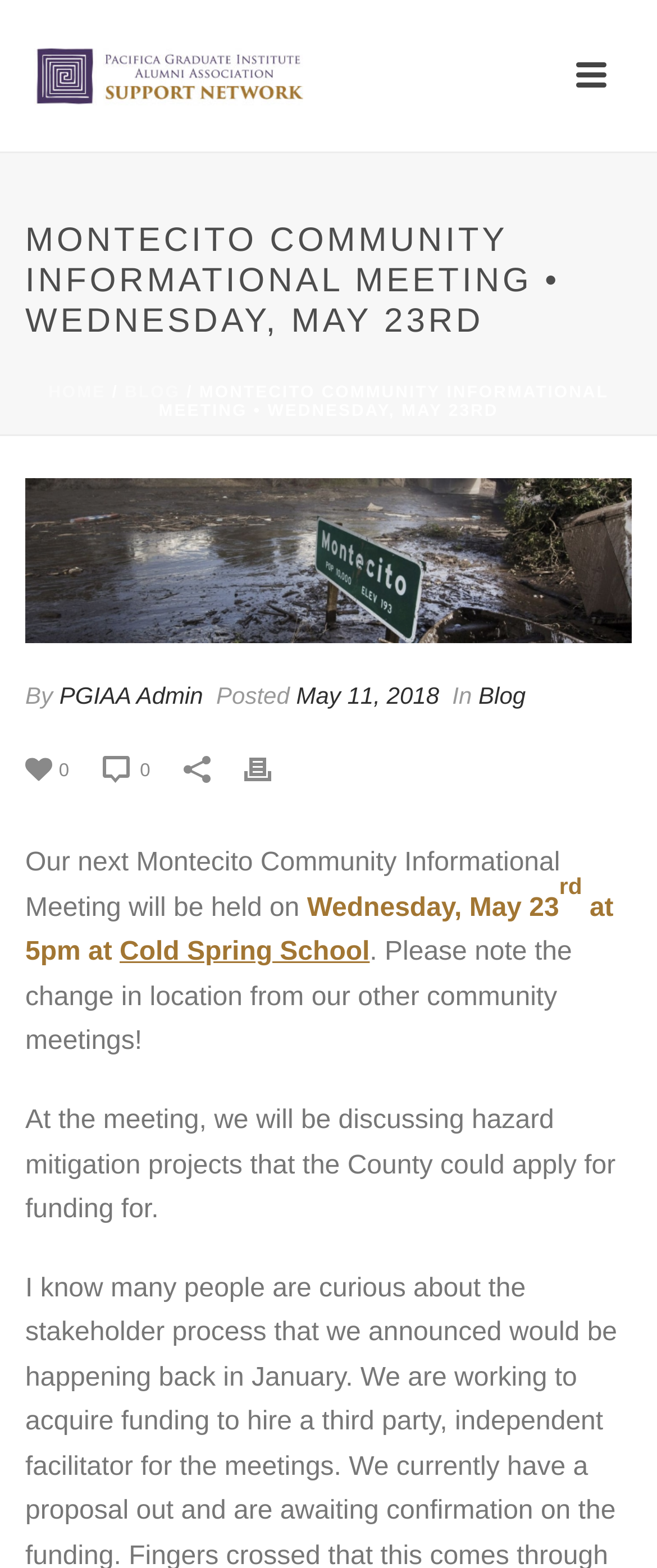Determine the bounding box coordinates of the clickable region to execute the instruction: "Click HOME". The coordinates should be four float numbers between 0 and 1, denoted as [left, top, right, bottom].

[0.074, 0.245, 0.161, 0.257]